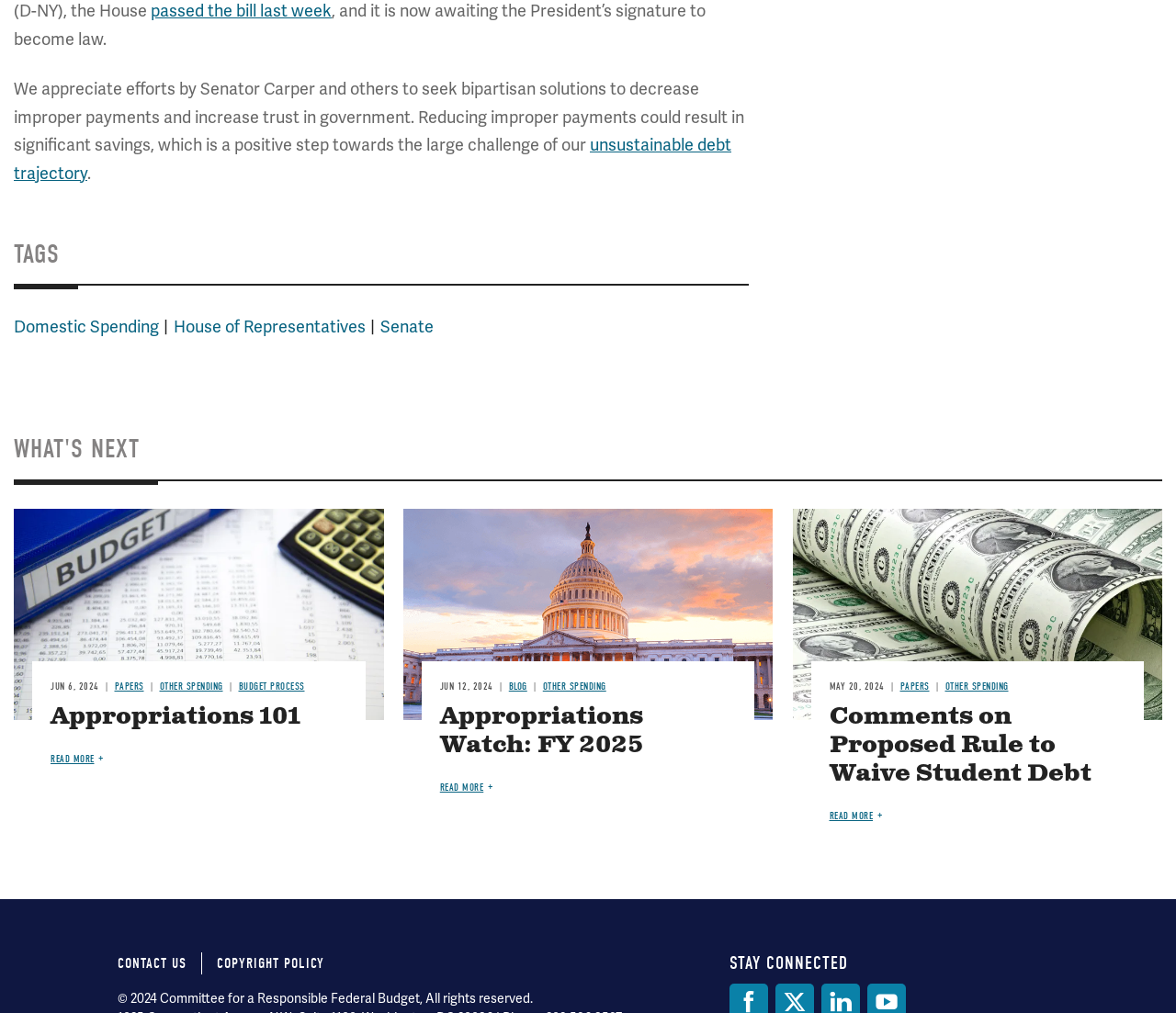Please identify the bounding box coordinates of the area that needs to be clicked to fulfill the following instruction: "Click on 'unsustainable debt trajectory'."

[0.012, 0.133, 0.622, 0.181]